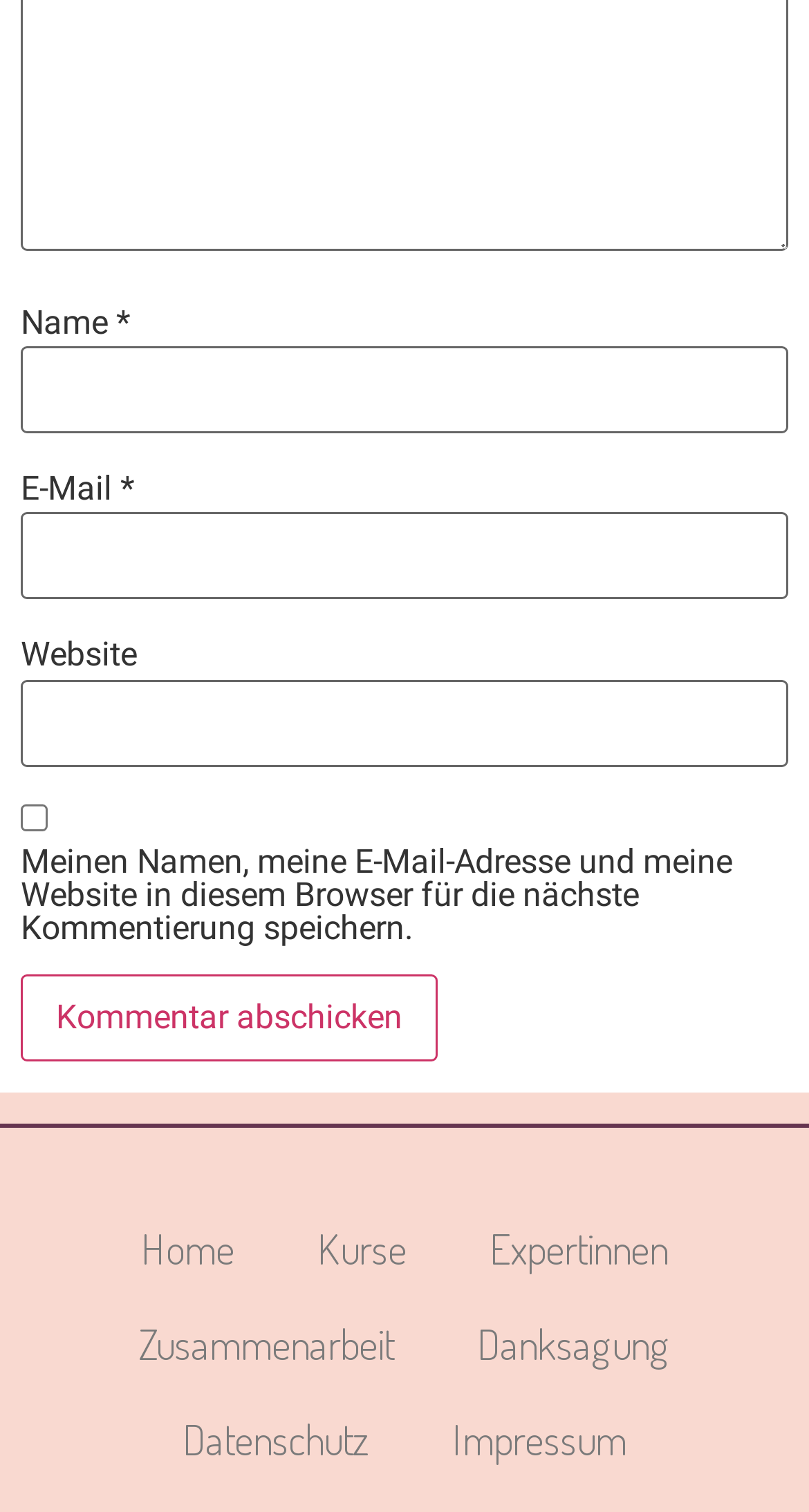Identify the bounding box coordinates of the clickable region required to complete the instruction: "Go to the front page". The coordinates should be given as four float numbers within the range of 0 and 1, i.e., [left, top, right, bottom].

None